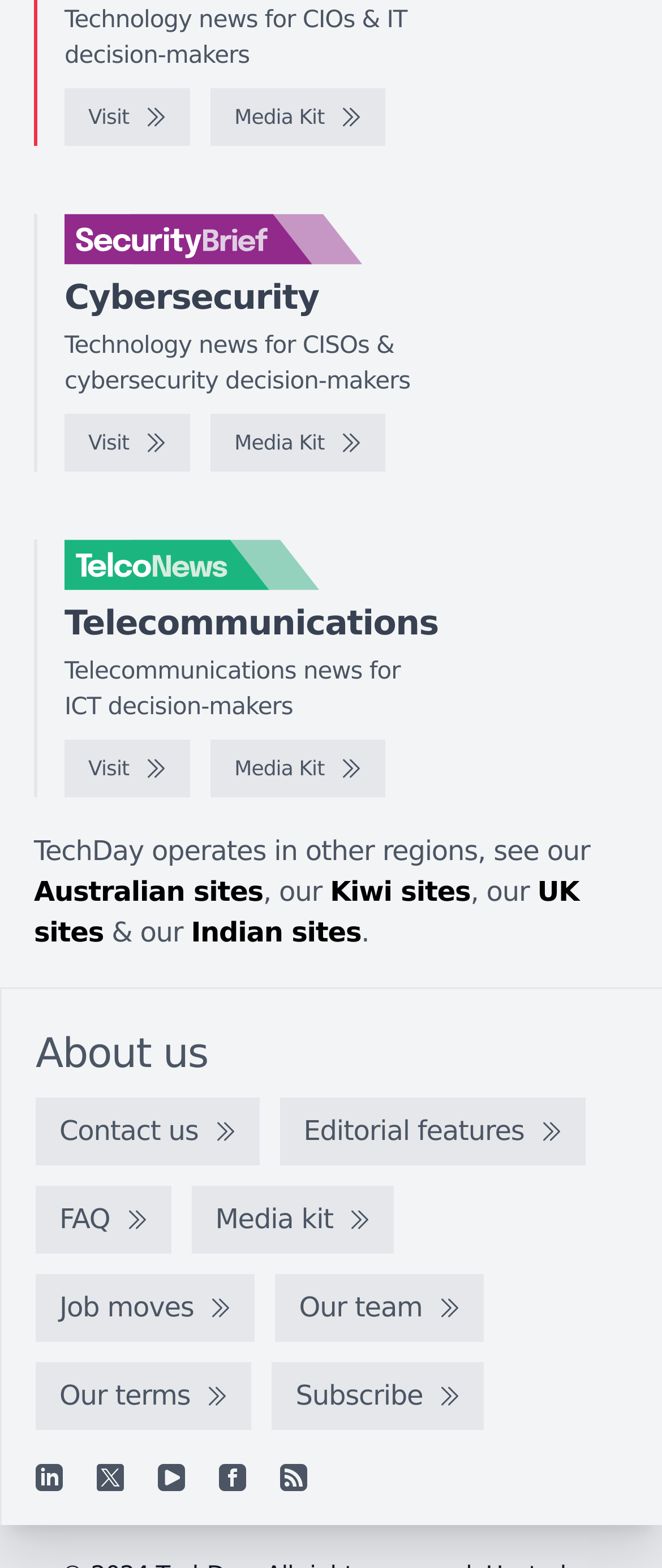Please determine the bounding box coordinates of the element to click in order to execute the following instruction: "View ELENA Weekly Legal Update". The coordinates should be four float numbers between 0 and 1, specified as [left, top, right, bottom].

None